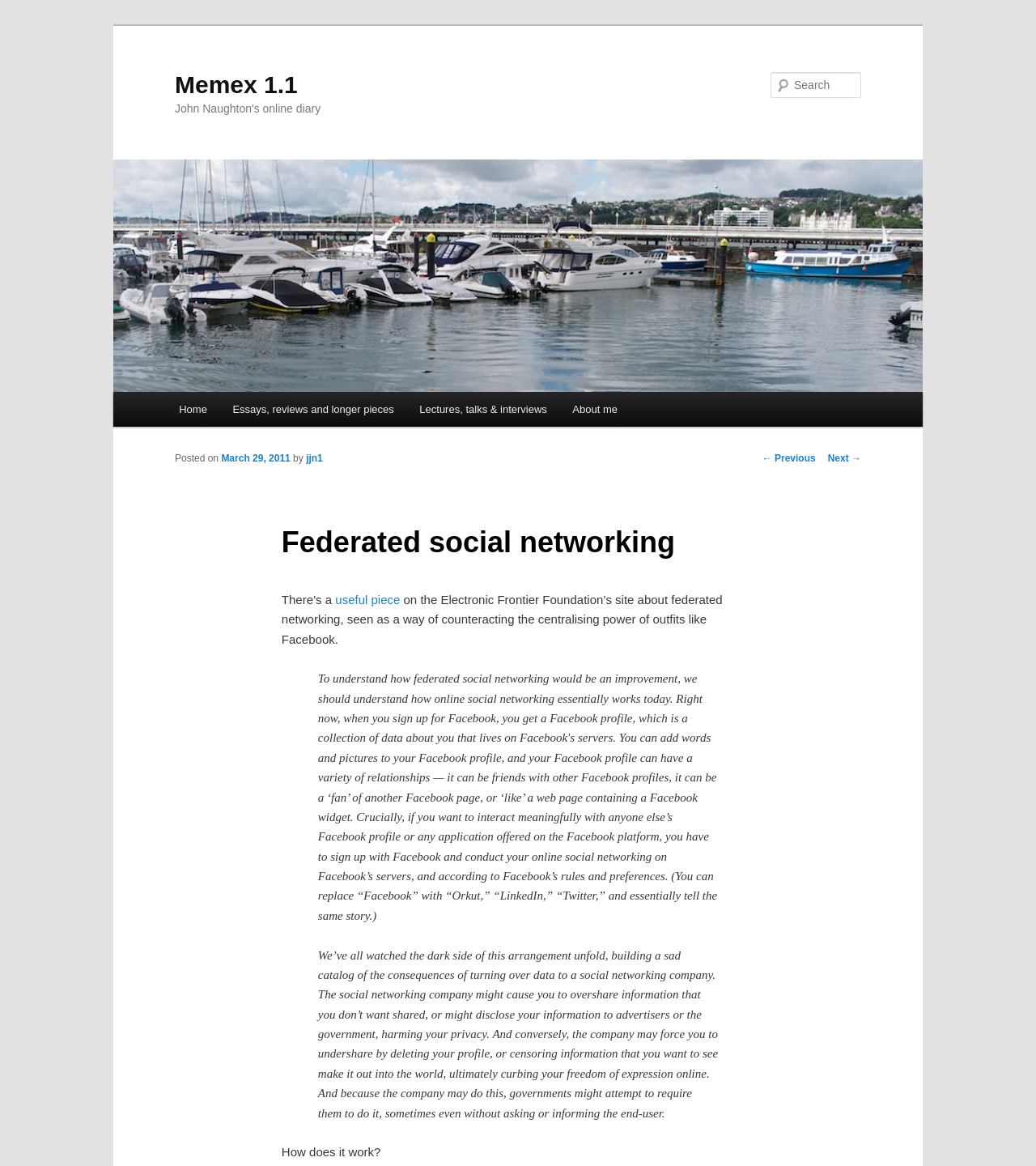Locate the bounding box coordinates of the element I should click to achieve the following instruction: "Read previous post".

[0.736, 0.388, 0.787, 0.398]